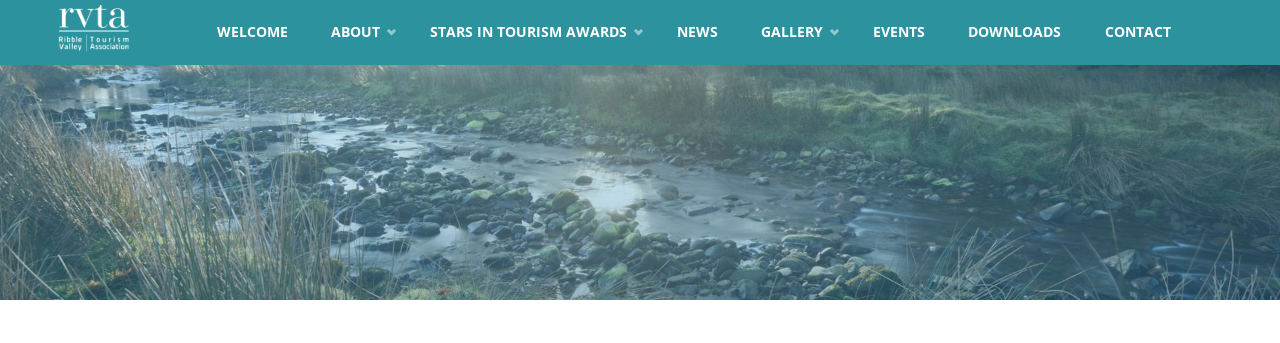What is the theme of the training experience in the region?
Please give a detailed and elaborate explanation in response to the question.

The caption states that the image aligns well with the theme of the 'Inch Perfect Trials', a versatile training experience located in this scenic region, which invites visitors to engage with the landscape while enjoying activities catered to various skill levels.